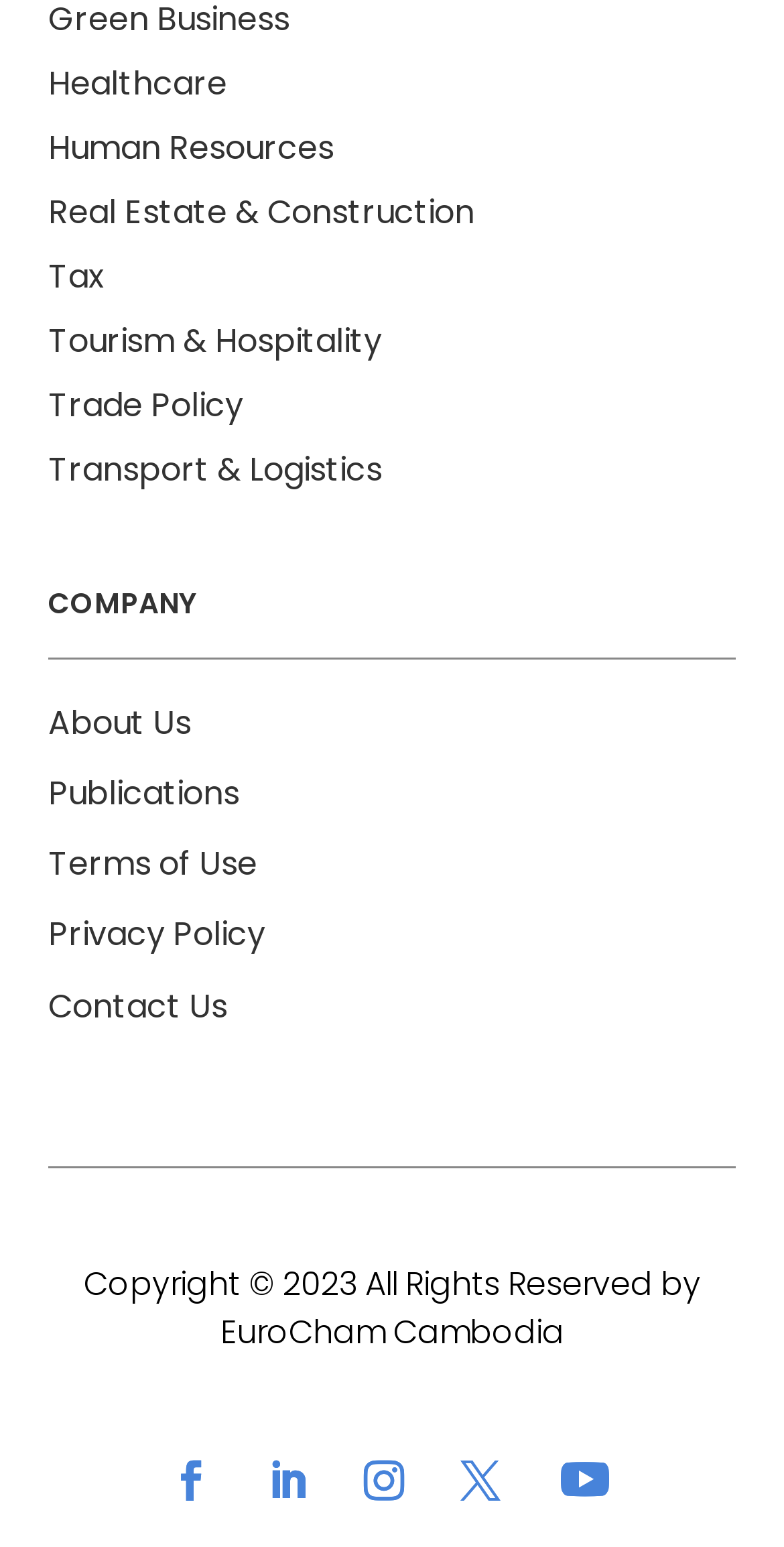Refer to the element description Contact Us and identify the corresponding bounding box in the screenshot. Format the coordinates as (top-left x, top-left y, bottom-right x, bottom-right y) with values in the range of 0 to 1.

[0.062, 0.635, 0.29, 0.665]